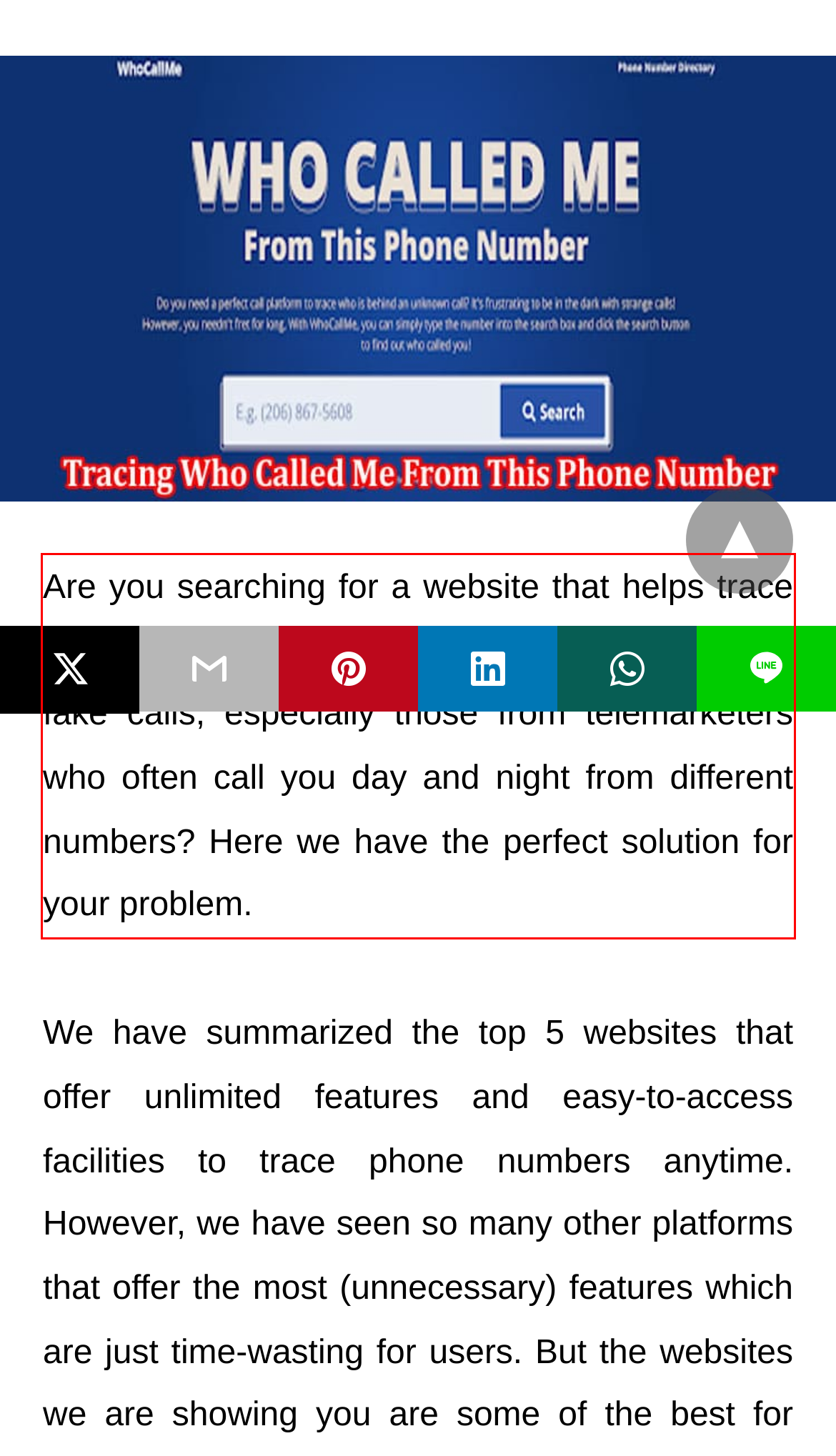You are given a screenshot showing a webpage with a red bounding box. Perform OCR to capture the text within the red bounding box.

Are you searching for a website that helps trace any phone number? Or do you want to stop such fake calls, especially those from telemarketers who often call you day and night from different numbers? Here we have the perfect solution for your problem.